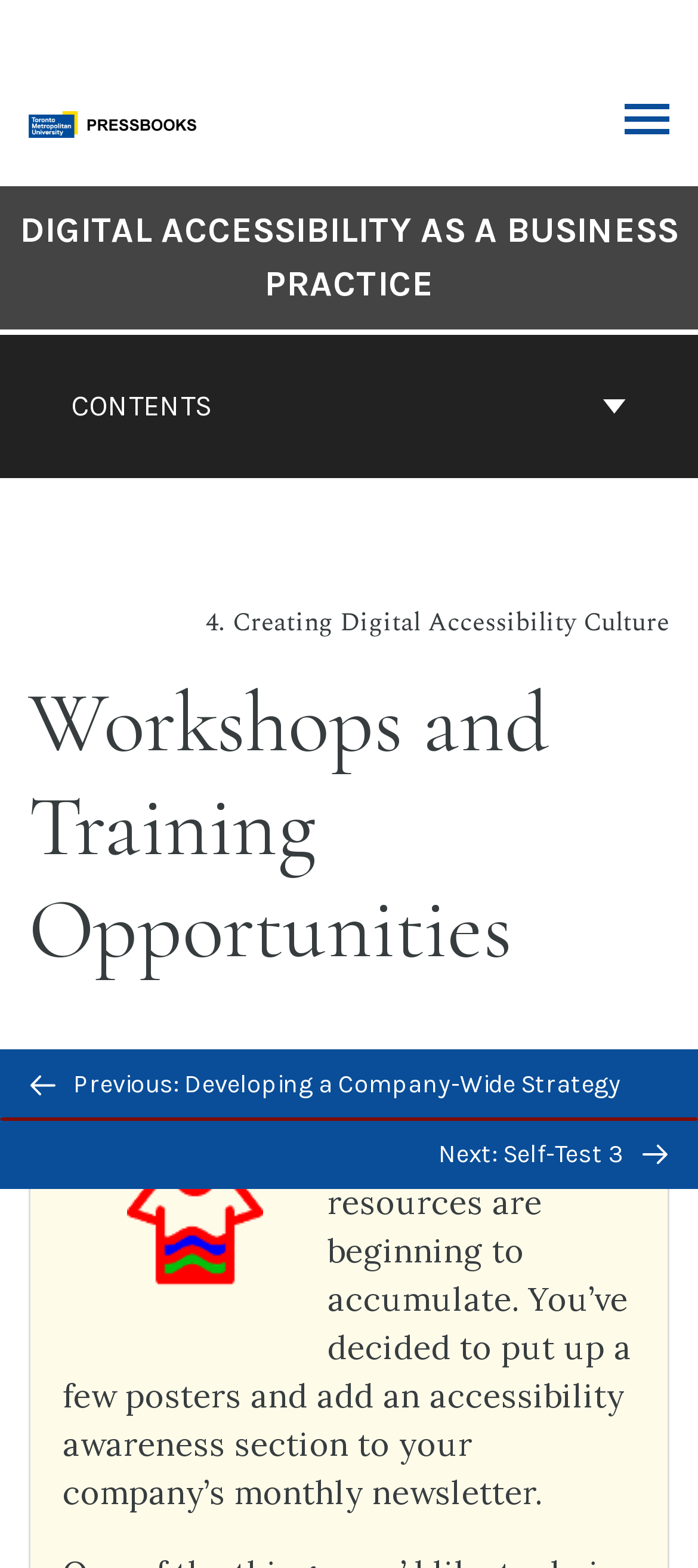Provide a short answer to the following question with just one word or phrase: What is the current chapter being discussed?

4. Creating Digital Accessibility Culture